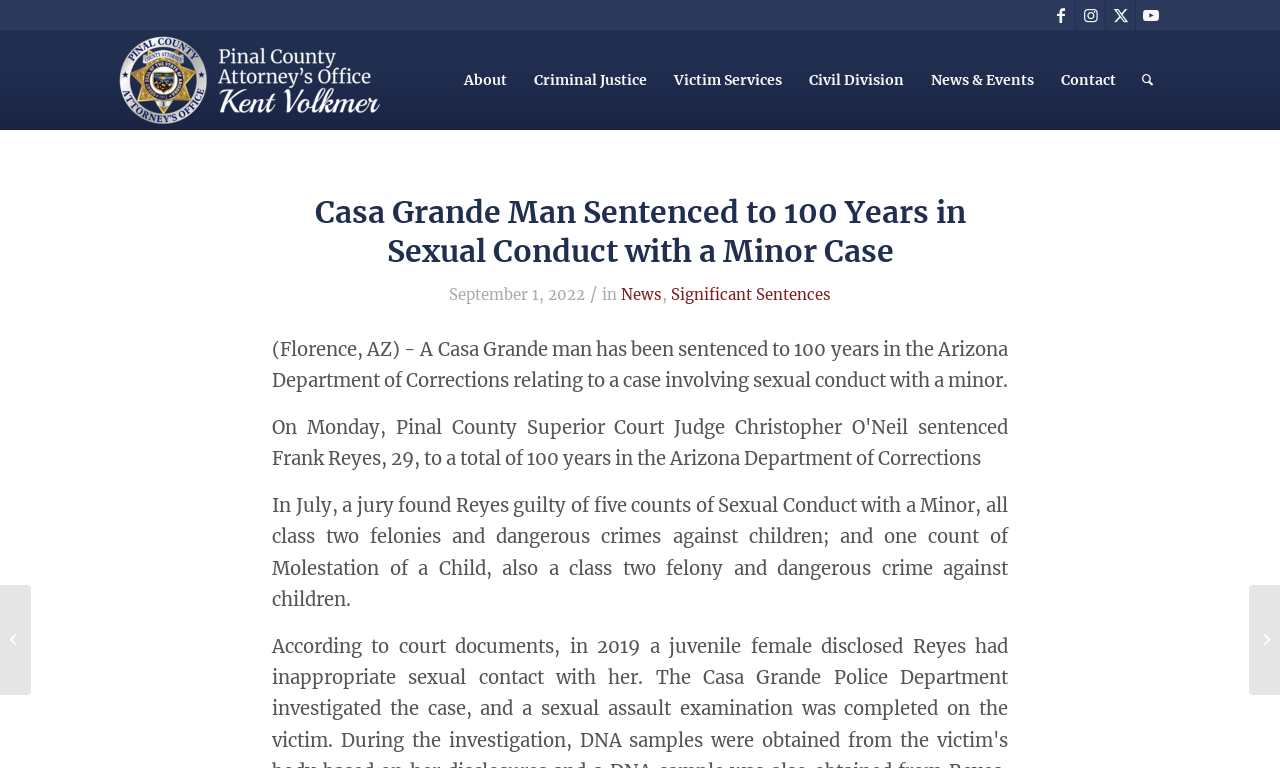How many menu items are there?
Please provide a comprehensive and detailed answer to the question.

There are seven menu items at the top of the webpage, which are 'About', 'Criminal Justice', 'Victim Services', 'Civil Division', 'News & Events', 'Contact', and 'Search'.